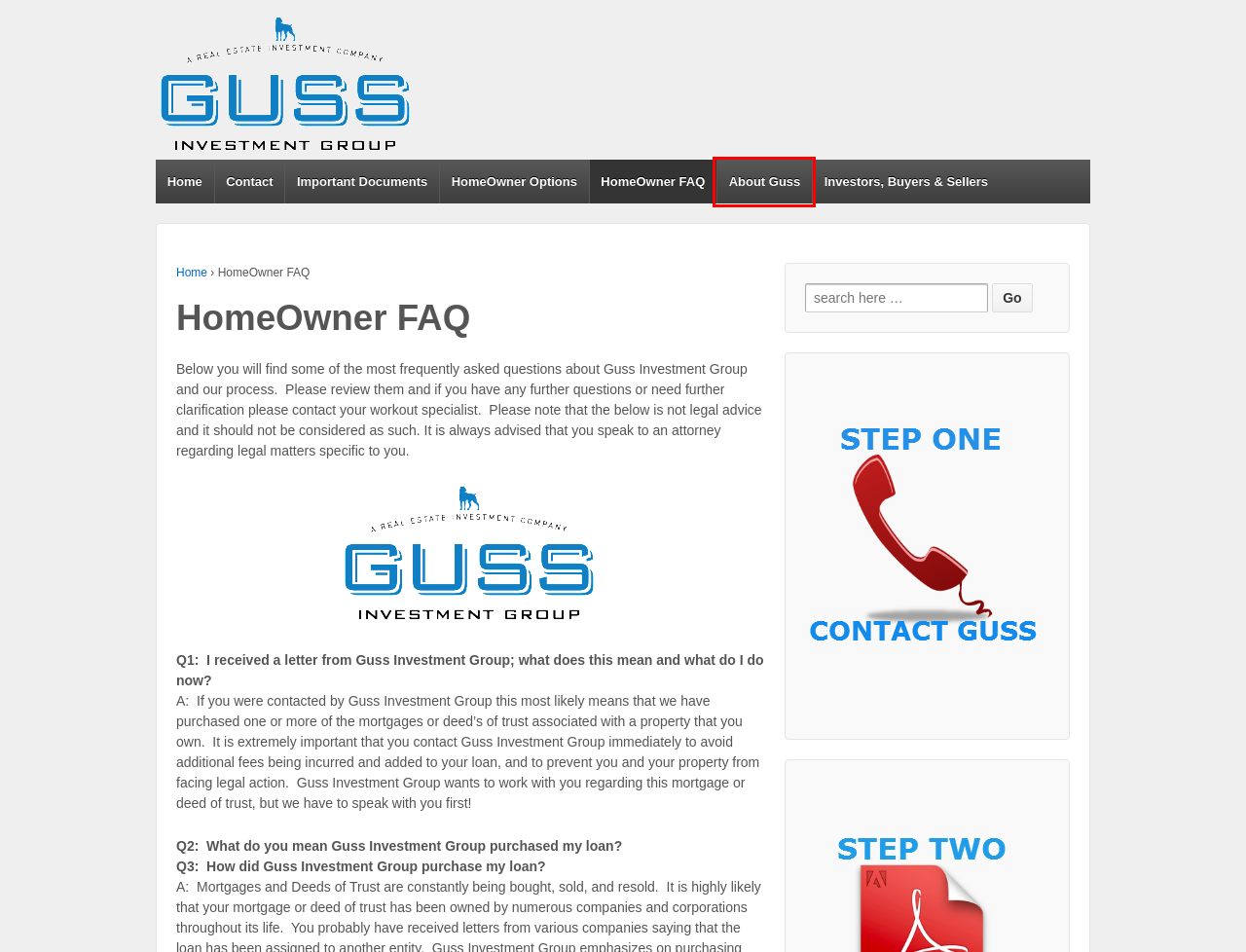Look at the given screenshot of a webpage with a red rectangle bounding box around a UI element. Pick the description that best matches the new webpage after clicking the element highlighted. The descriptions are:
A. HomeOwner Options | Guss Investment Group
B. Investors, Buyers & Sellers | Guss Investment Group
C. Options: No Contact or No Documents | Guss Investment Group
D. Guss Investment Group | A Family Owned Real Estate Investment Company
E. Contact | Guss Investment Group
F. About Guss | Guss Investment Group
G. Important Documents | Guss Investment Group
H. Blog Tool, Publishing Platform, and CMS – WordPress.org

F